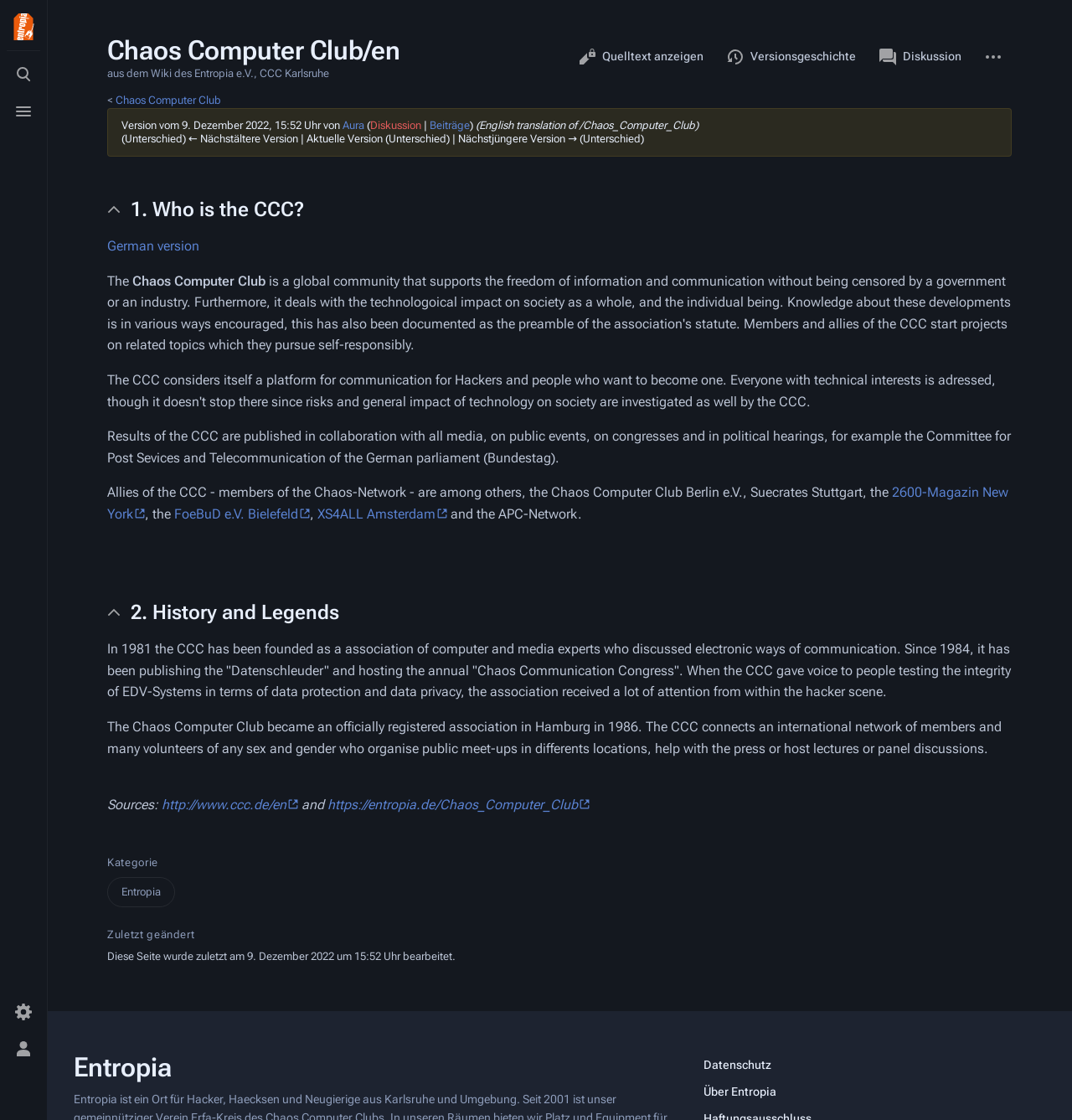Please identify the bounding box coordinates of the element I should click to complete this instruction: 'Expand the 'Einstellungen' button'. The coordinates should be given as four float numbers between 0 and 1, like this: [left, top, right, bottom].

[0.006, 0.889, 0.038, 0.918]